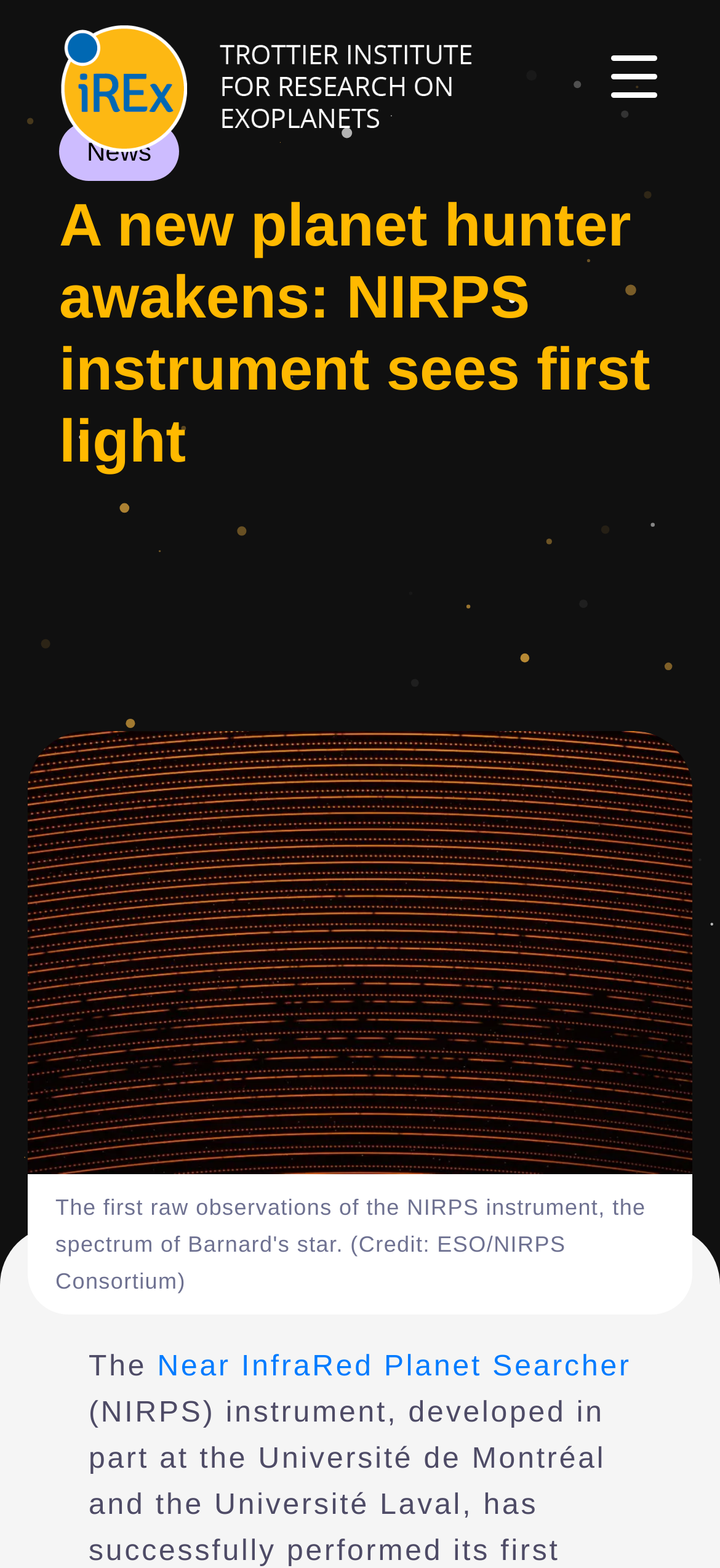What is the category of the current news?
Please describe in detail the information shown in the image to answer the question.

The category of the current news can be found in the link element with the text 'News' at the top of the webpage.